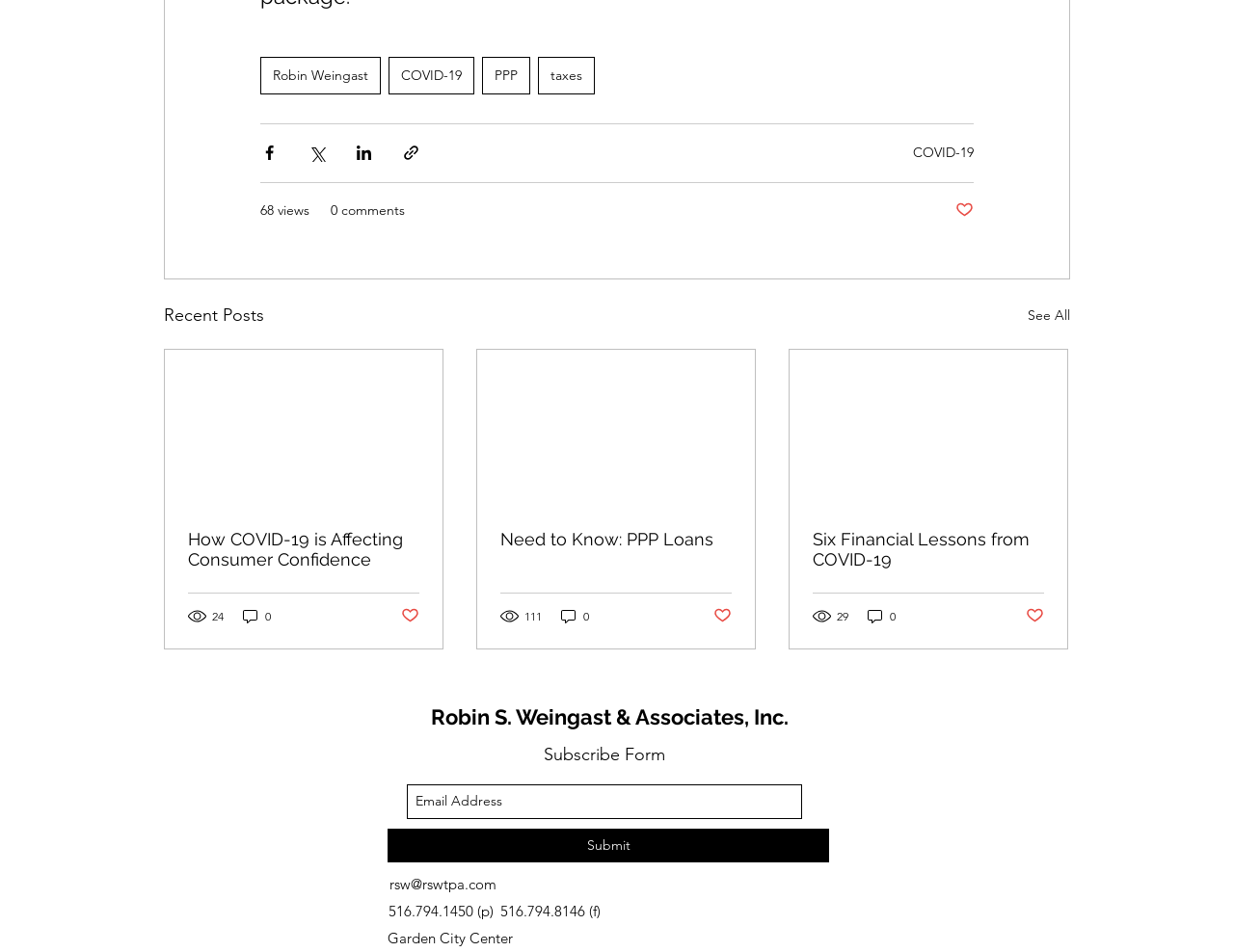How many views does the second article have?
Please respond to the question with a detailed and well-explained answer.

The number of views for the second article can be found below the article title, where it says '111 views'.